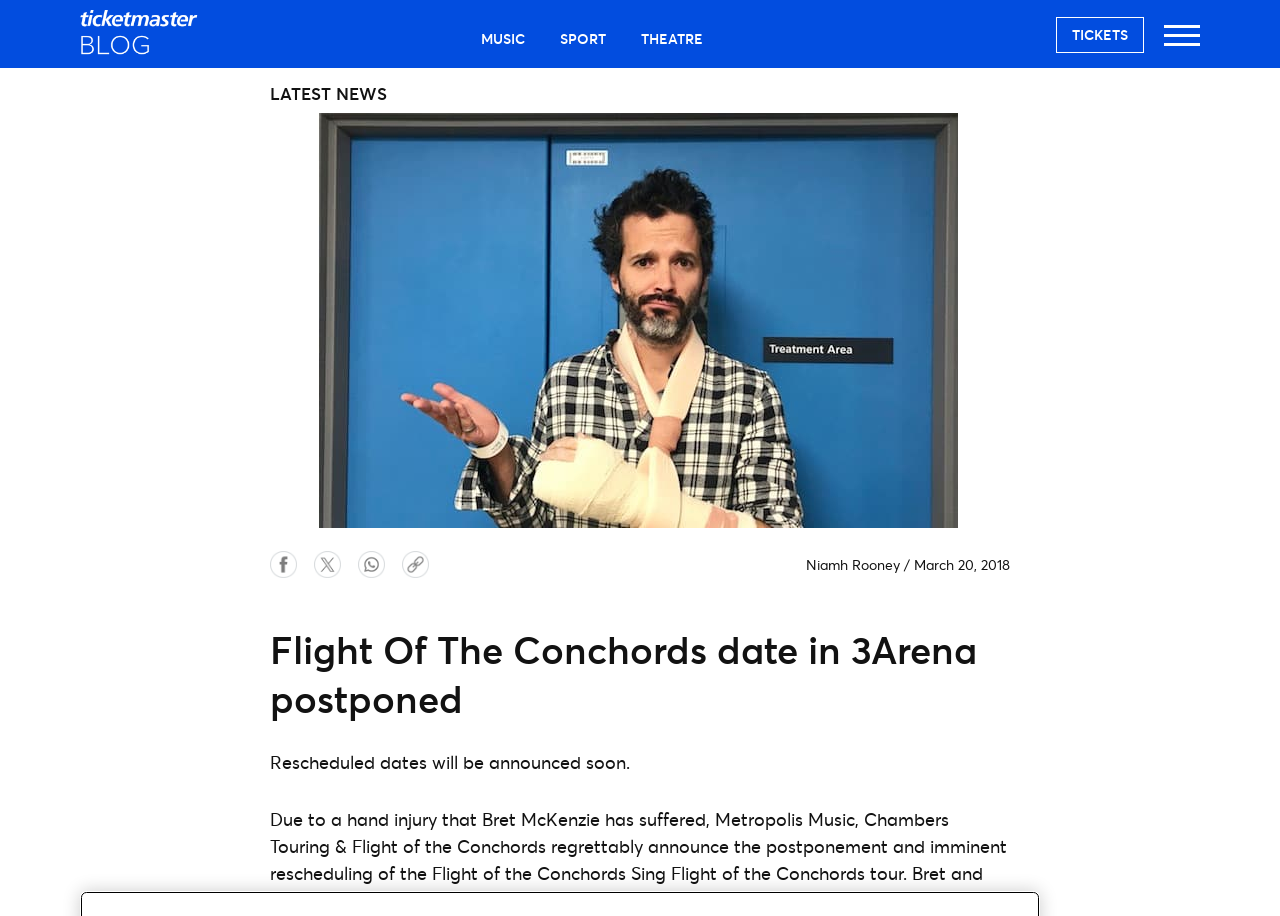Determine the bounding box for the UI element as described: "alt="Ticketmaster Blog"". The coordinates should be represented as four float numbers between 0 and 1, formatted as [left, top, right, bottom].

[0.062, 0.039, 0.154, 0.066]